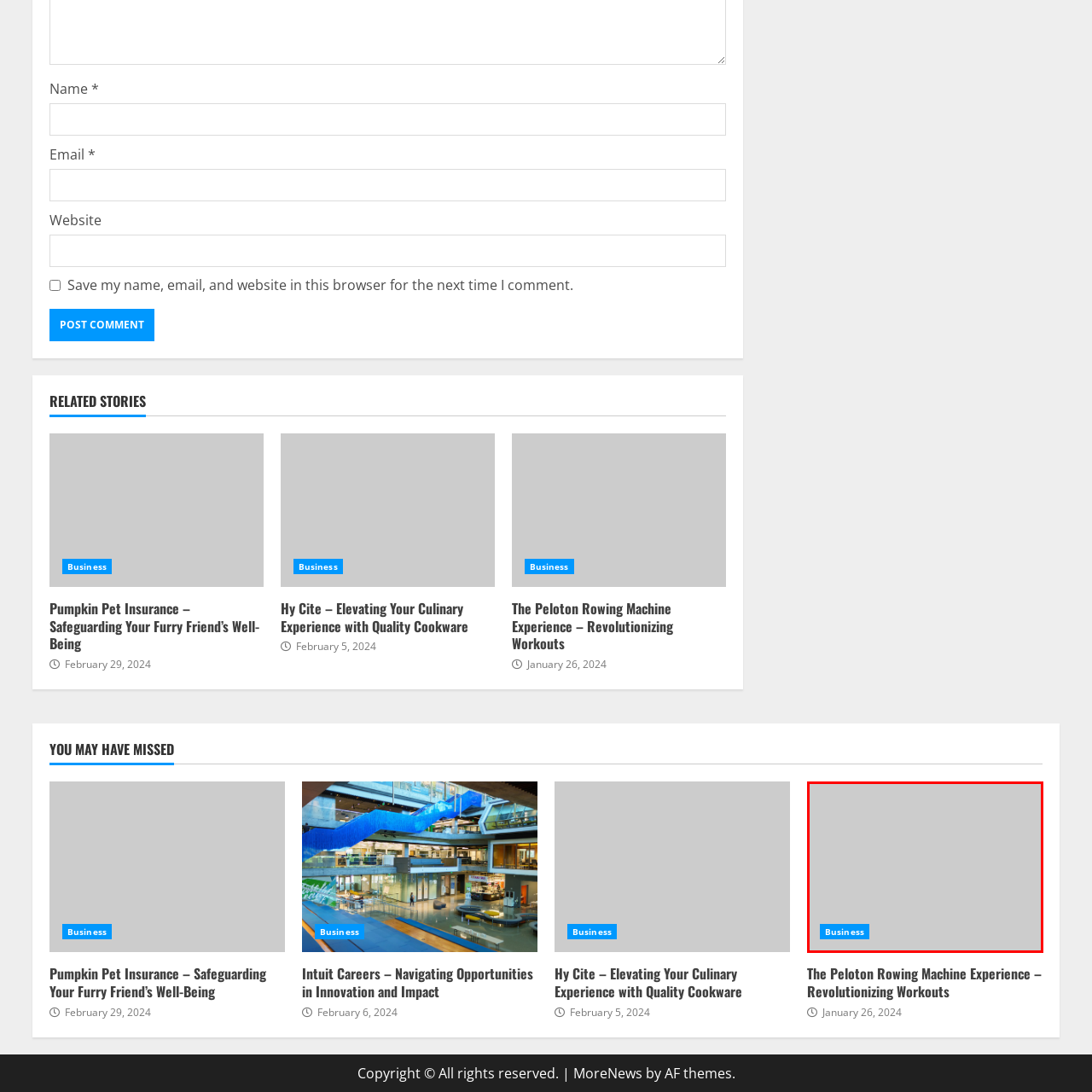Please provide a comprehensive caption for the image highlighted in the red box.

The image features a prominent button labeled "Business," designed with a bold blue background and contrasting white text. Set against a light gray backdrop, this button likely serves as a navigational element within a webpage that focuses on business-related topics. Its clear typography and vibrant color choice aim to attract users' attention, encouraging them to explore further into business content, articles, or insights. The overall design emphasizes functionality and accessibility, ensuring that visitors can easily engage with the business section of the website.